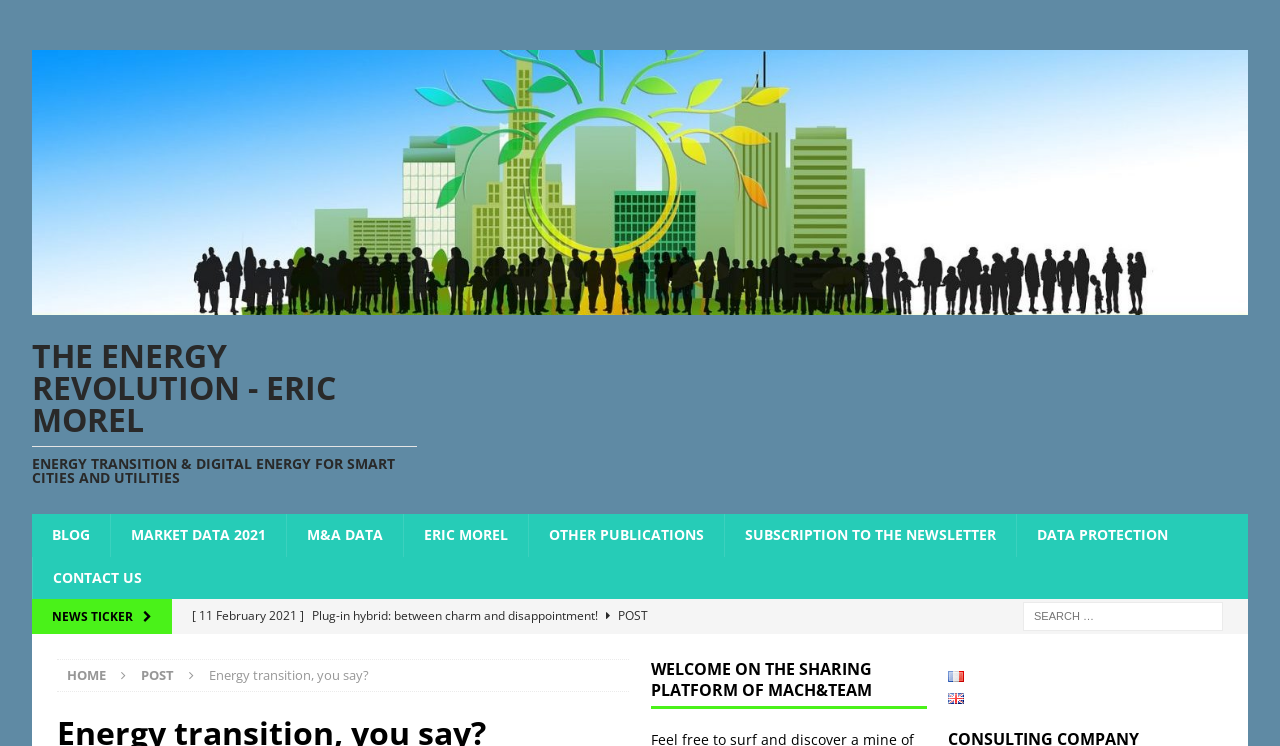Pinpoint the bounding box coordinates of the area that must be clicked to complete this instruction: "Click on the 'BLOG' link".

[0.025, 0.69, 0.086, 0.746]